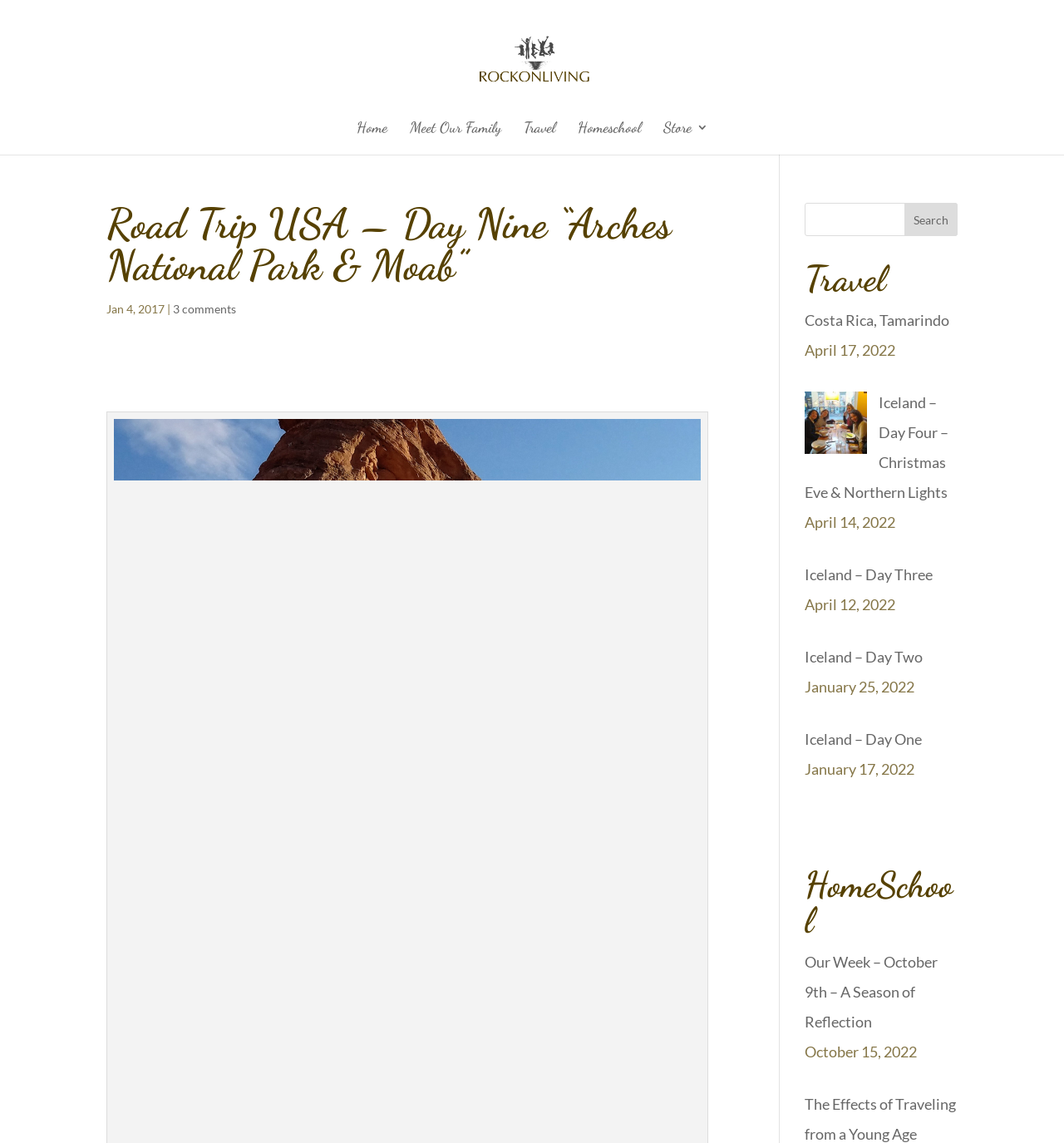Please extract the title of the webpage.

Road Trip USA – Day Nine “Arches National Park & Moab”